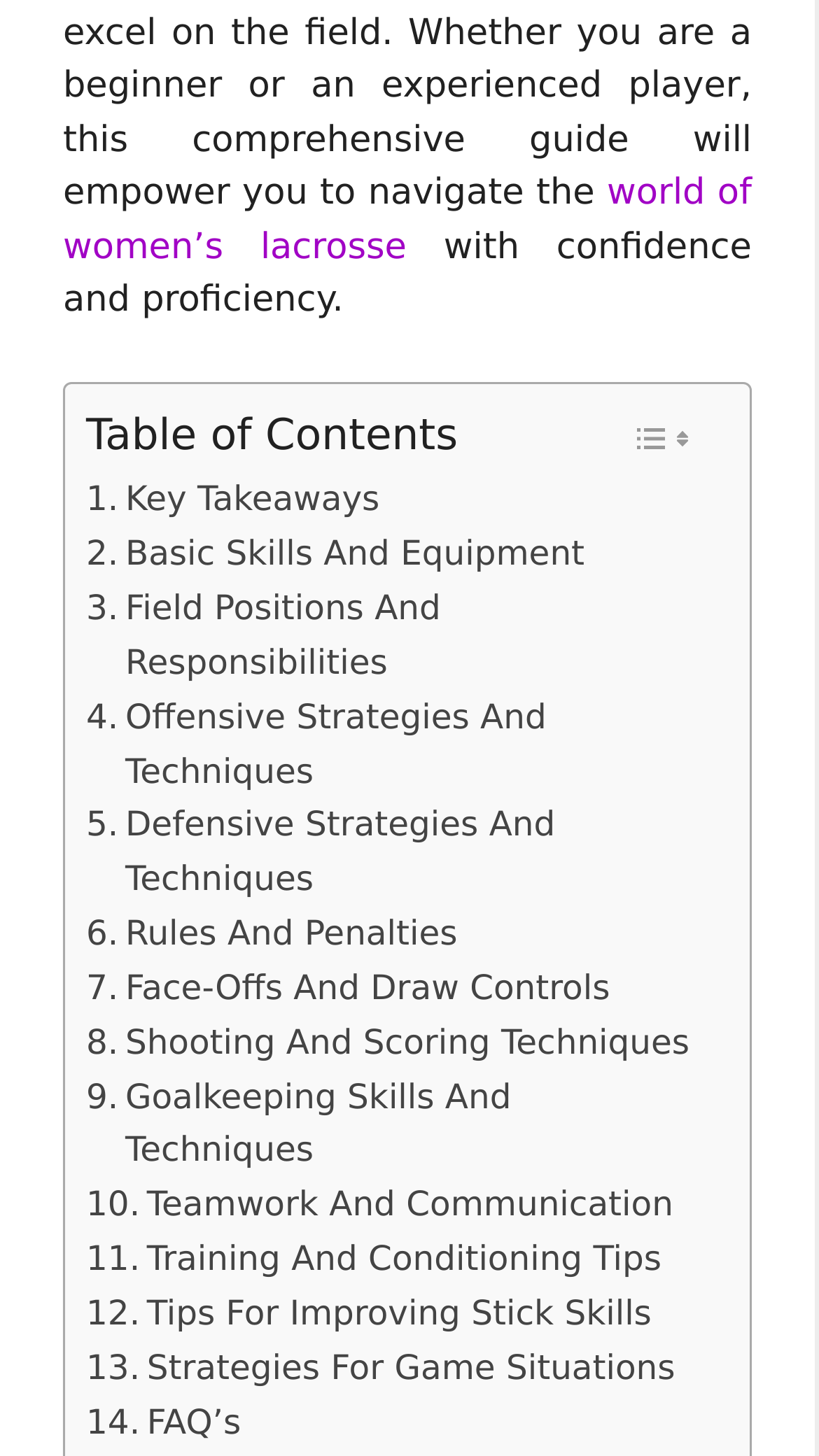Respond to the question below with a single word or phrase:
What is the last subtopic listed in the table of contents?

FAQ's